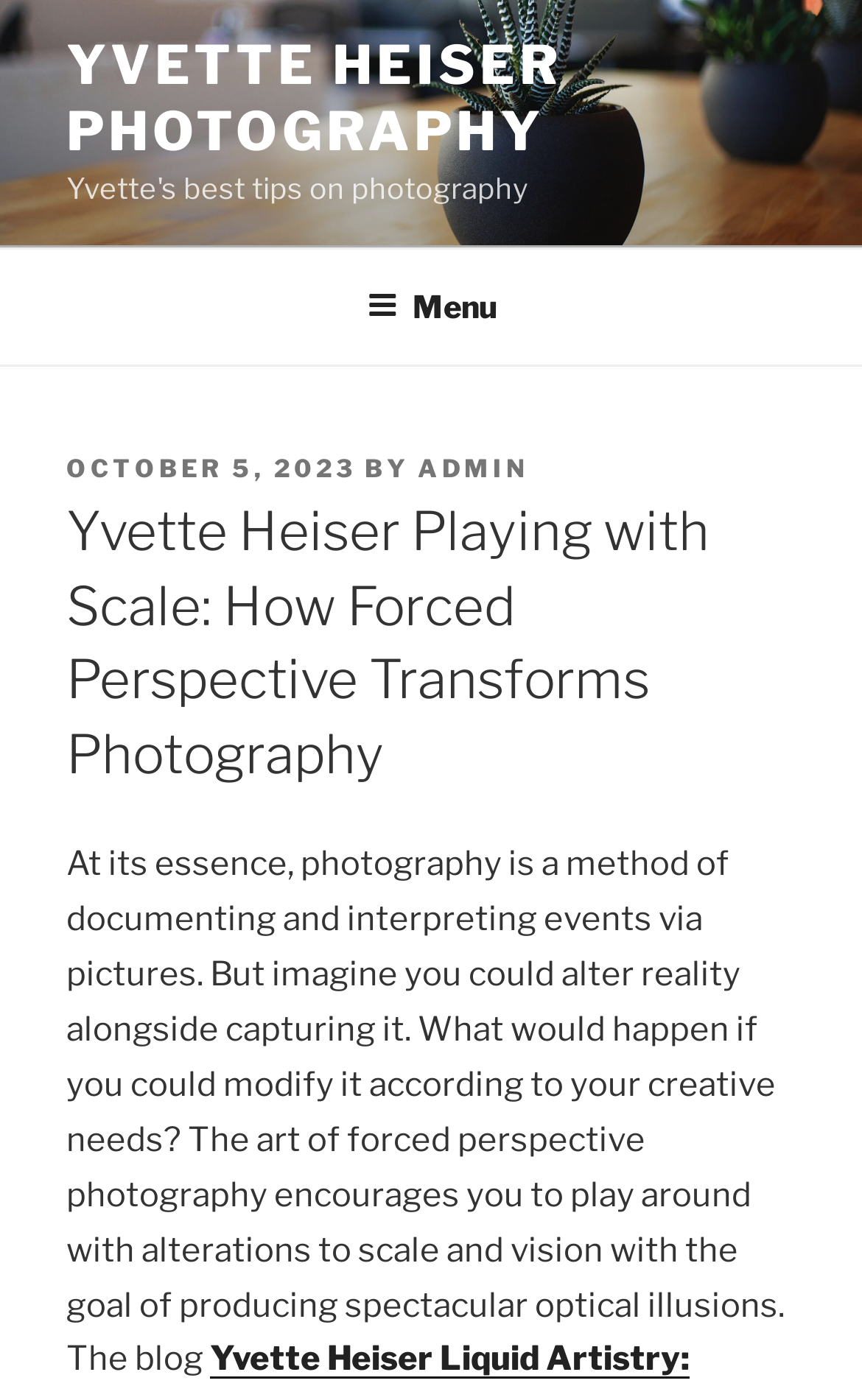Find the bounding box coordinates corresponding to the UI element with the description: "October 5, 2023October 5, 2023". The coordinates should be formatted as [left, top, right, bottom], with values as floats between 0 and 1.

[0.077, 0.324, 0.413, 0.346]